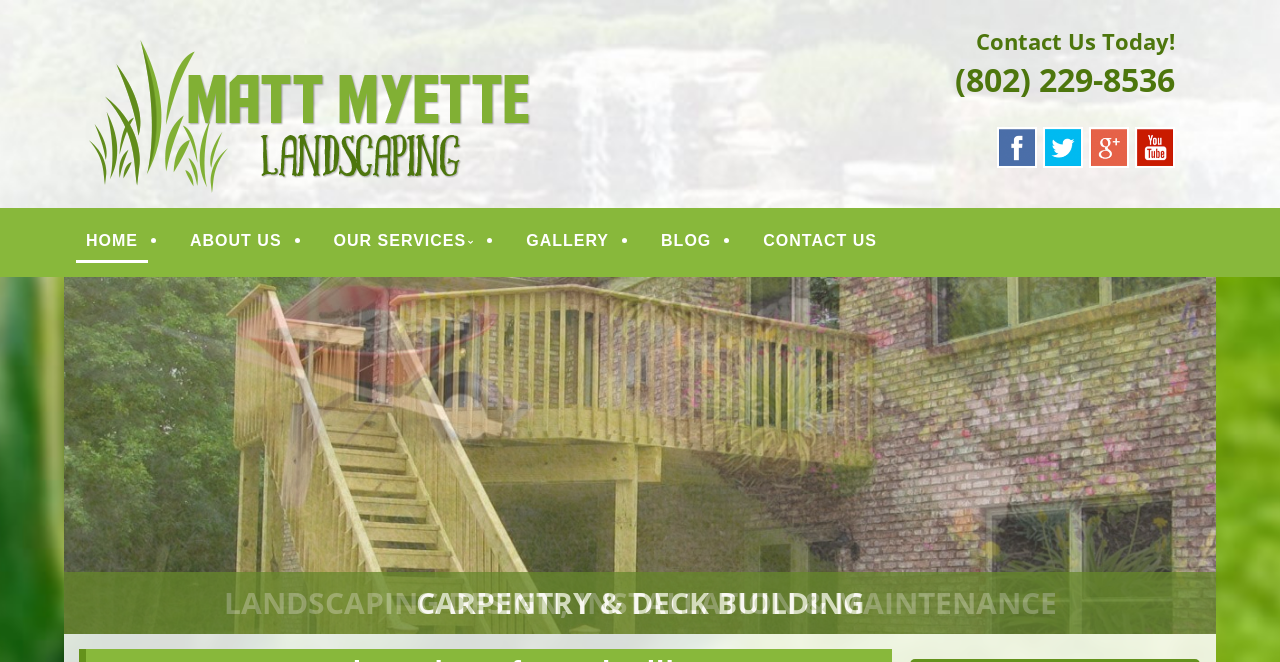Please identify the bounding box coordinates of the element that needs to be clicked to execute the following command: "Read about Bible verses for pregnancy announcement". Provide the bounding box using four float numbers between 0 and 1, formatted as [left, top, right, bottom].

None